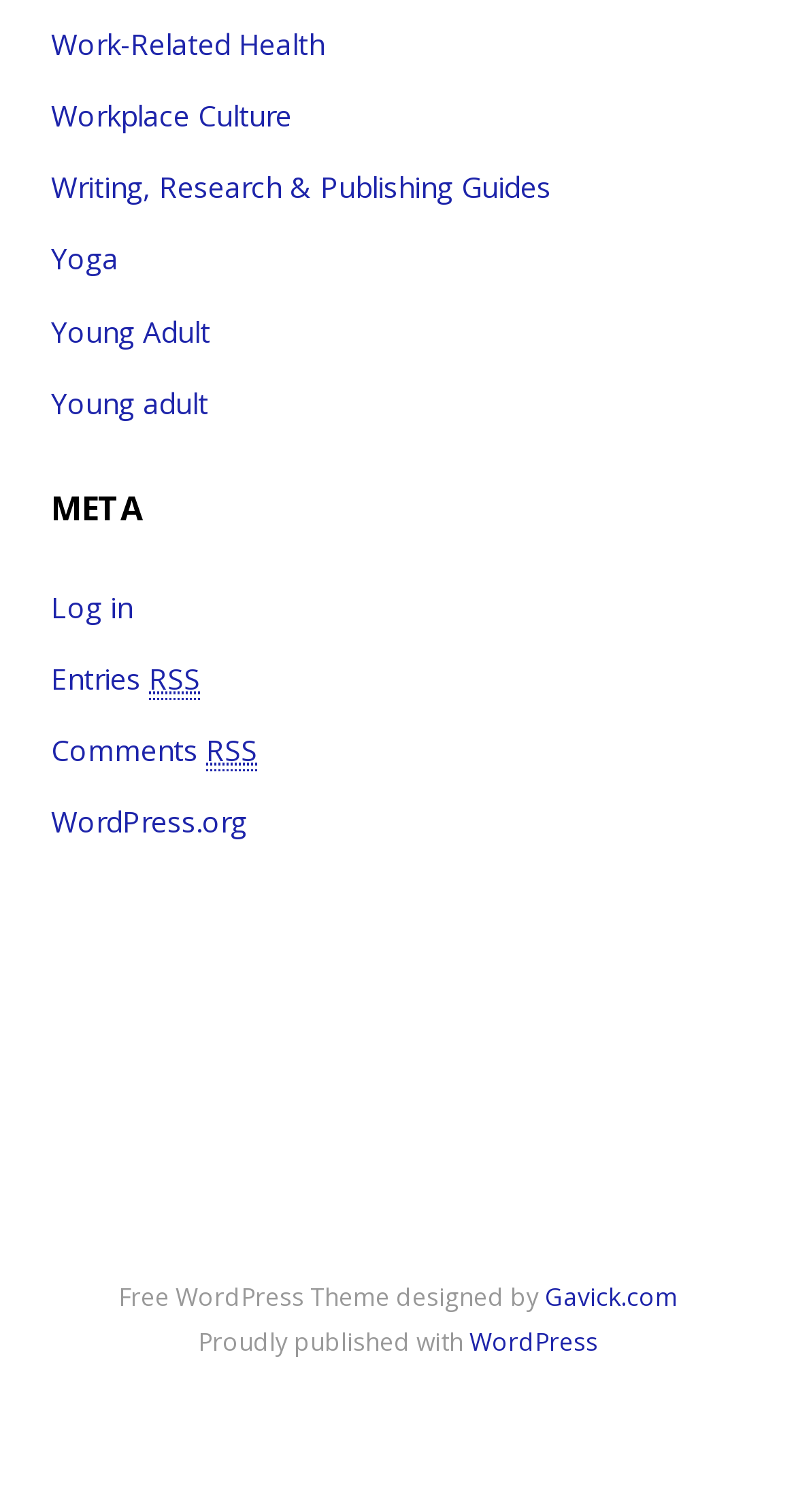Determine the bounding box coordinates of the section to be clicked to follow the instruction: "Go to 'WordPress.org'". The coordinates should be given as four float numbers between 0 and 1, formatted as [left, top, right, bottom].

[0.064, 0.531, 0.31, 0.556]